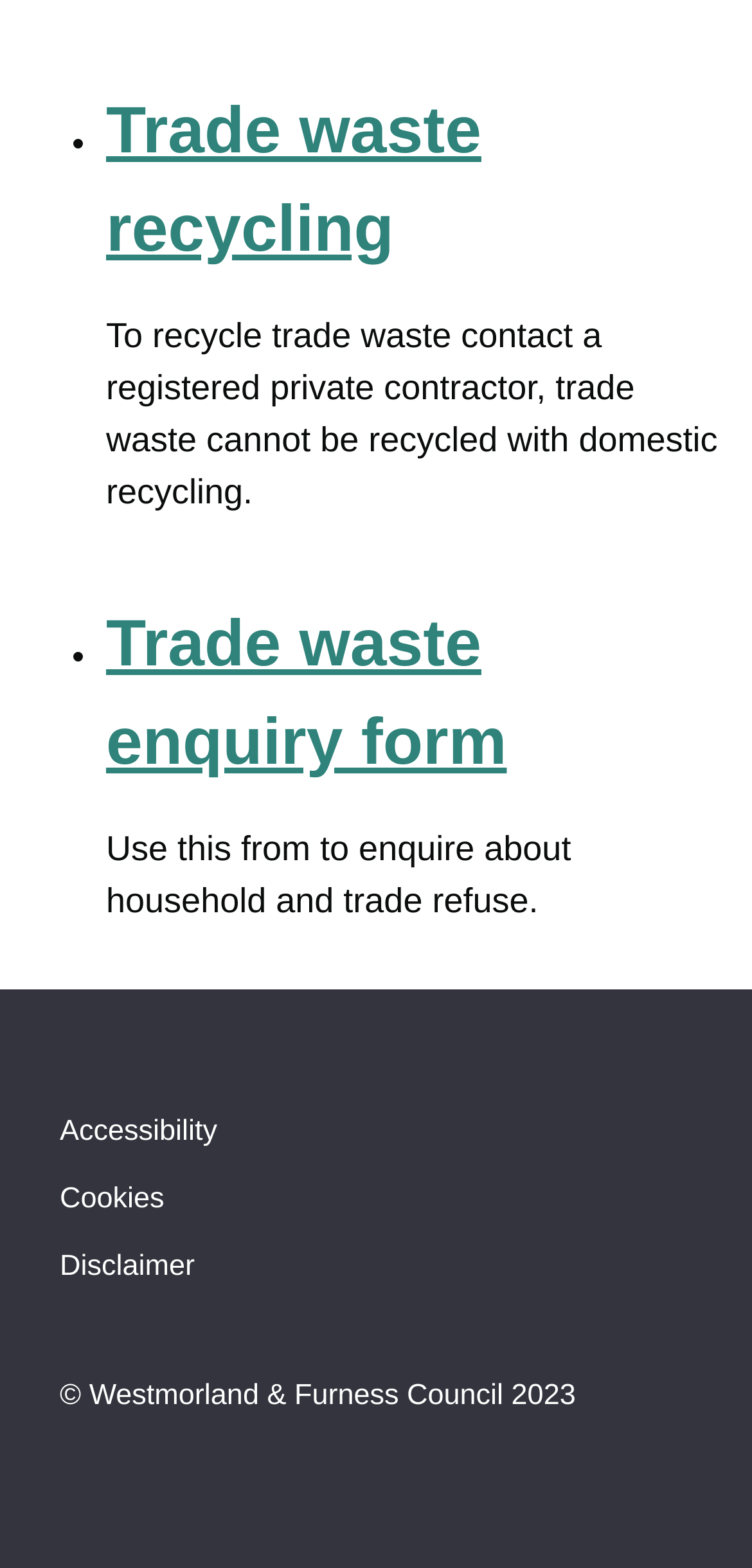Please find the bounding box coordinates in the format (top-left x, top-left y, bottom-right x, bottom-right y) for the given element description. Ensure the coordinates are floating point numbers between 0 and 1. Description: Trade waste recycling

[0.141, 0.06, 0.64, 0.17]